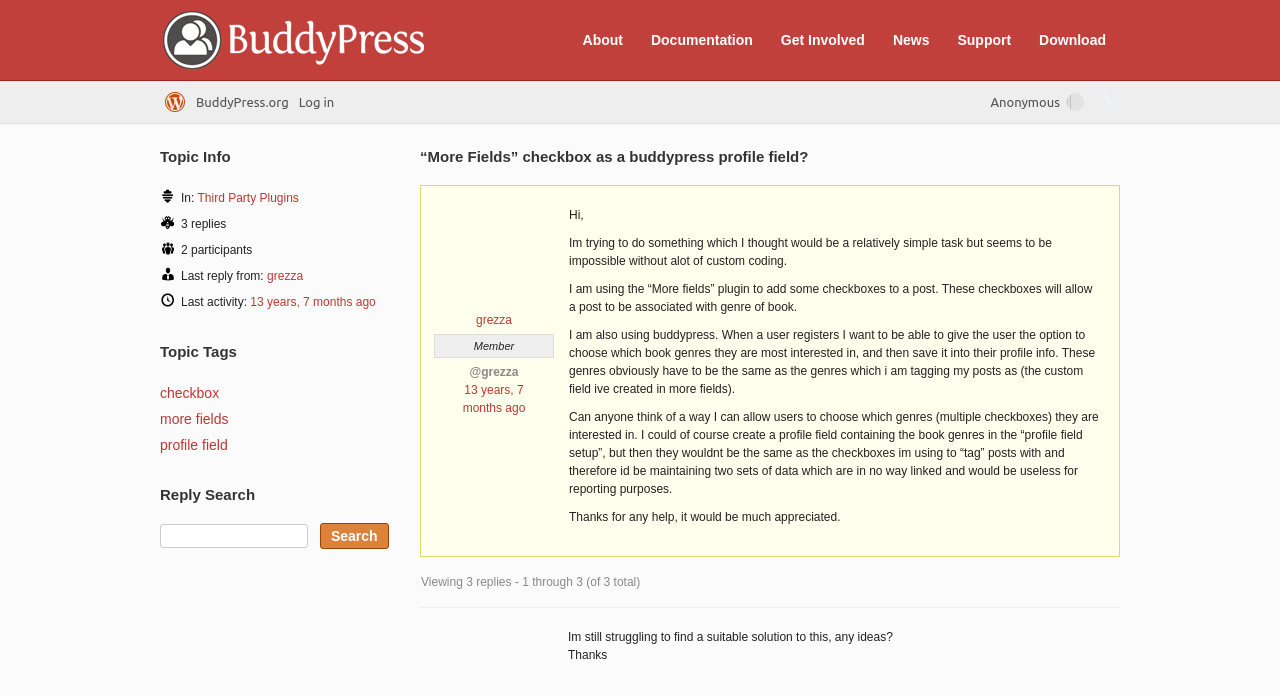Please specify the bounding box coordinates for the clickable region that will help you carry out the instruction: "Click on the 'Reply Search' button".

[0.25, 0.751, 0.304, 0.789]